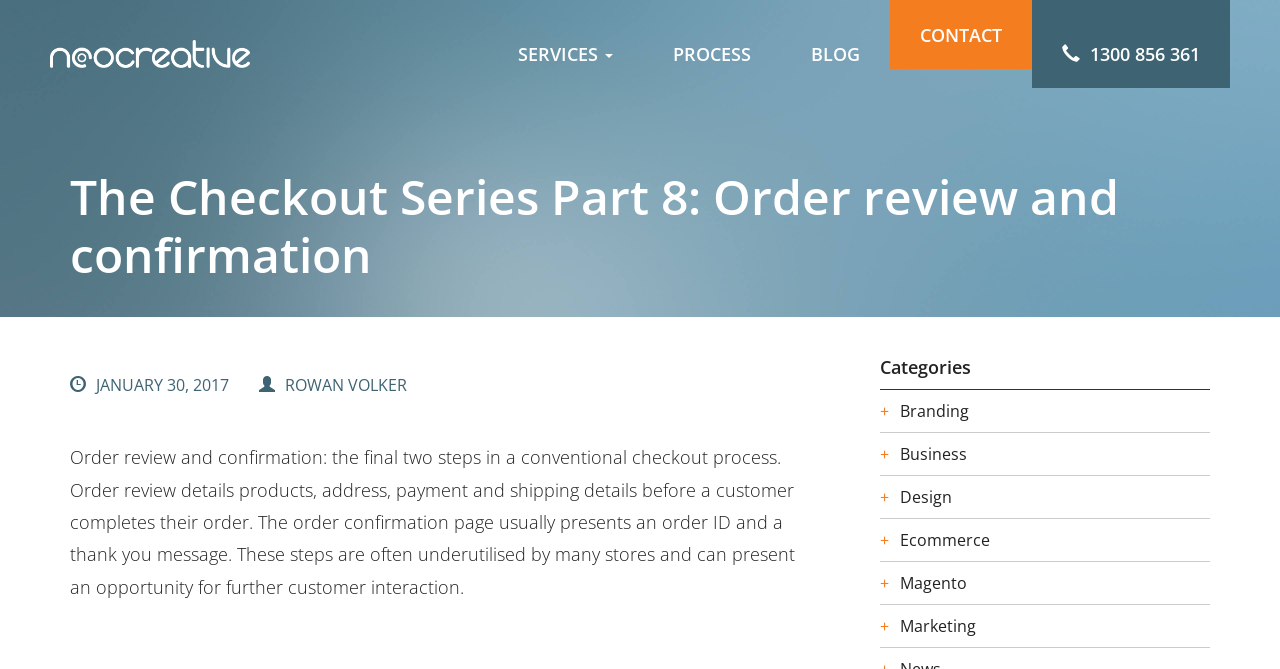What are the categories listed on the webpage?
Answer the question with as much detail as possible.

I found the categories by looking at the links under the heading 'Categories' which lists the different categories.